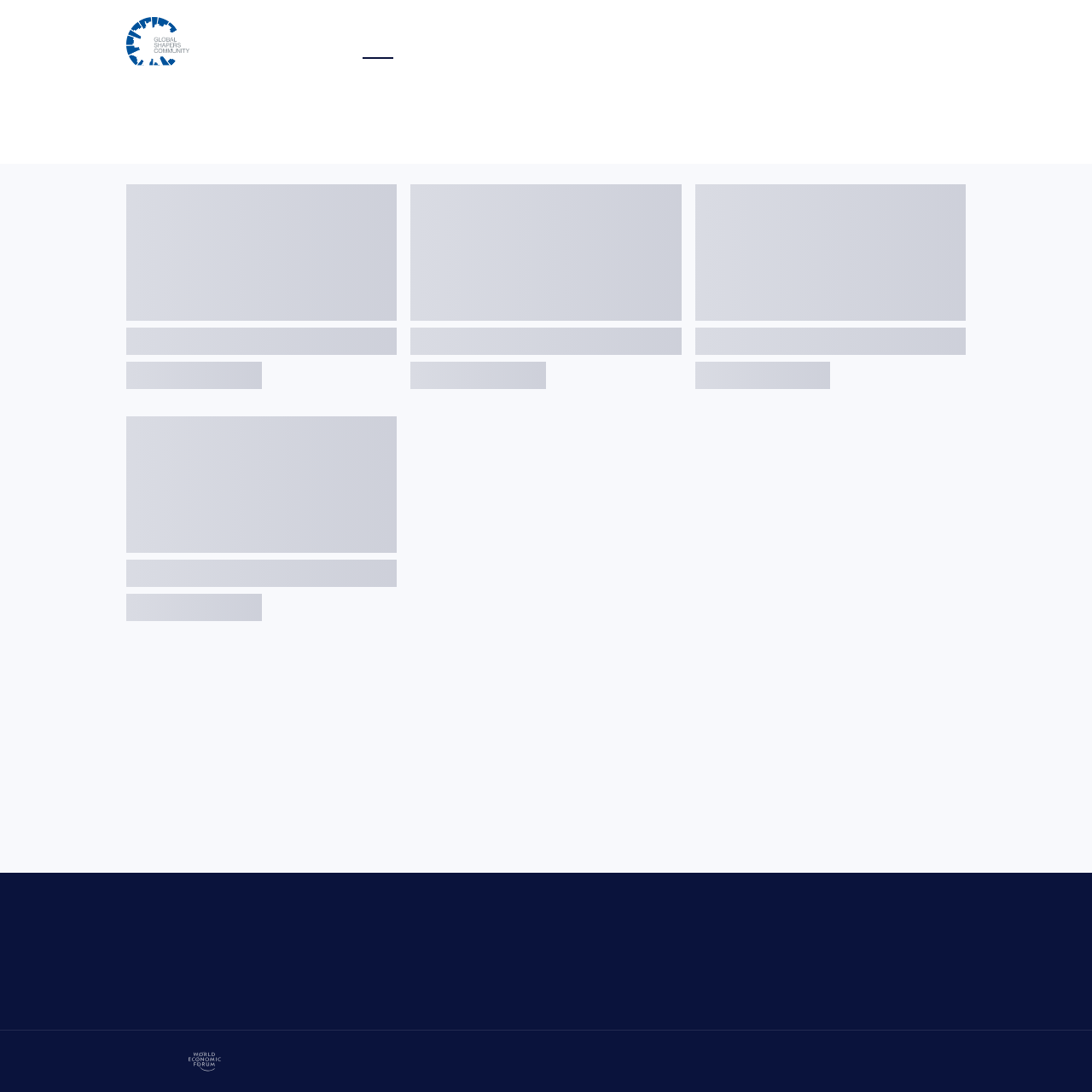Find the bounding box coordinates of the UI element according to this description: "Global Shapers Community".

[0.116, 0.846, 0.334, 0.871]